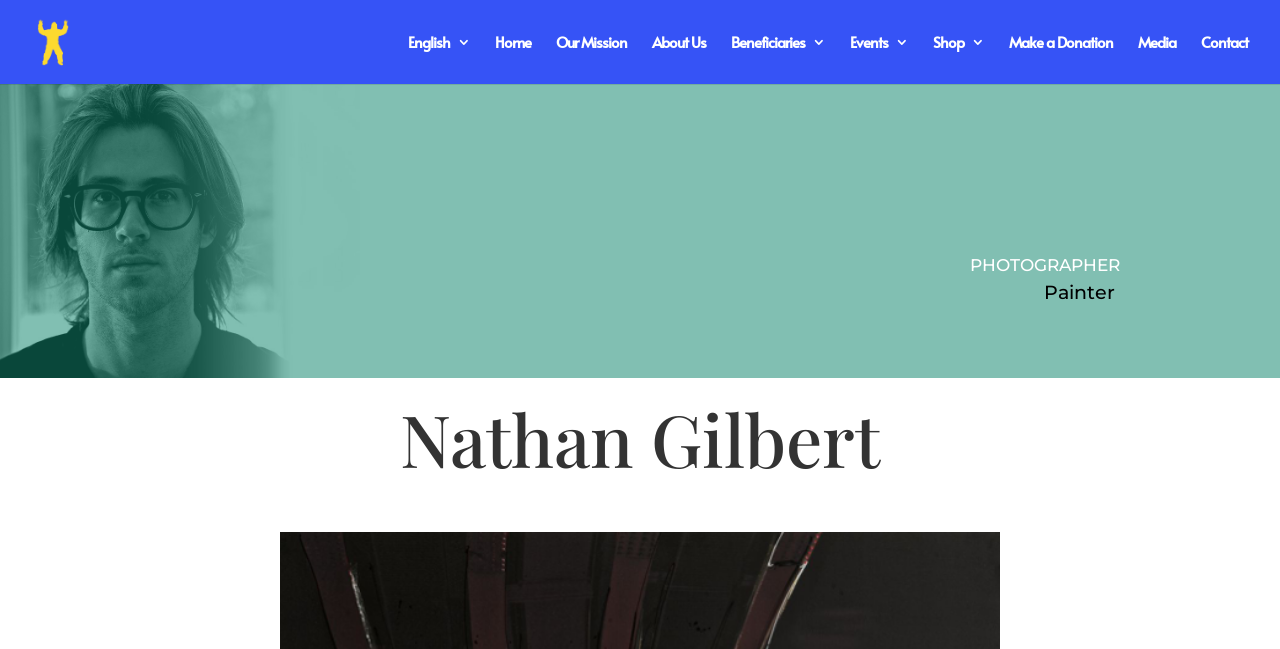Please find the bounding box coordinates of the element that must be clicked to perform the given instruction: "visit the Media page". The coordinates should be four float numbers from 0 to 1, i.e., [left, top, right, bottom].

[0.889, 0.054, 0.919, 0.129]